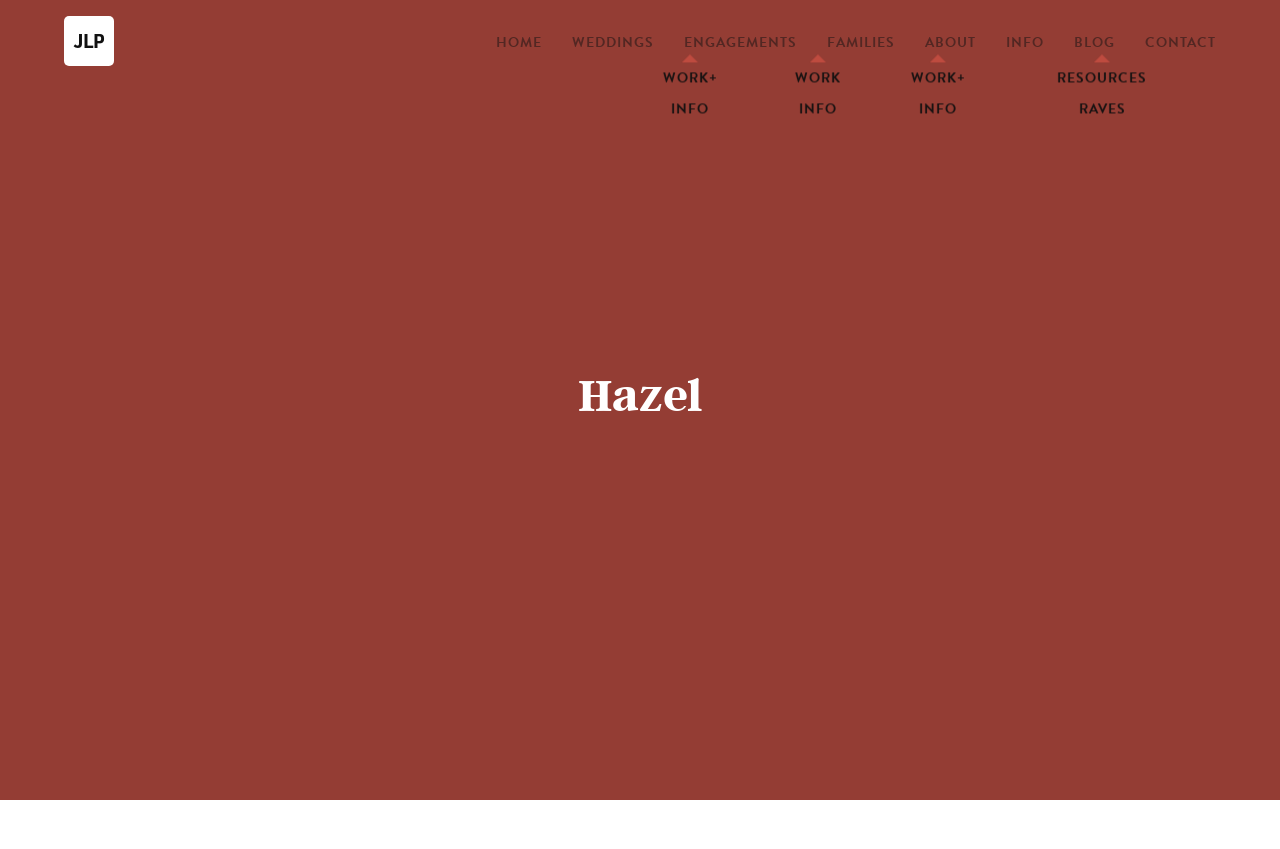What is the name of the person featured on the webpage?
Use the screenshot to answer the question with a single word or phrase.

Hazel